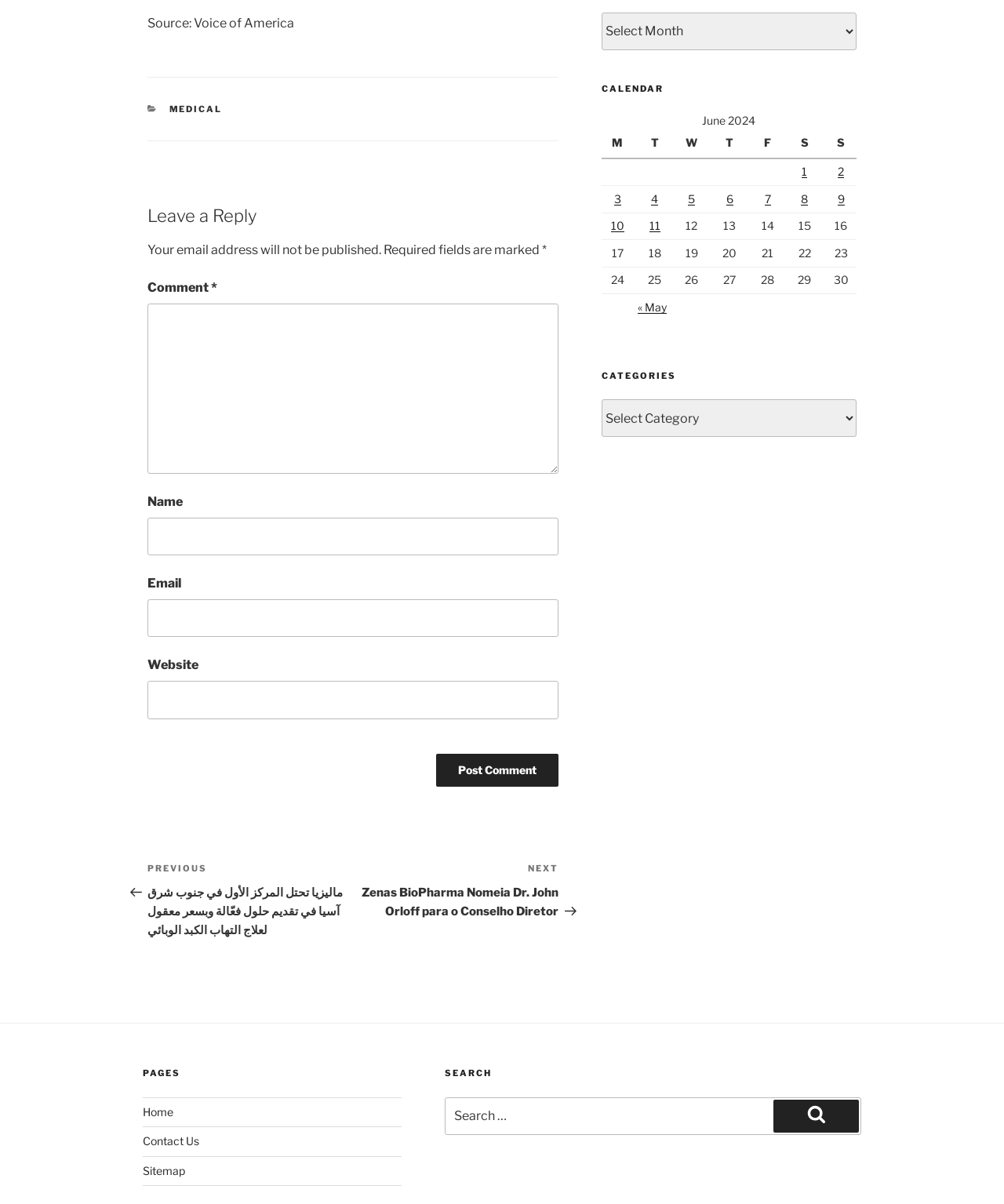Please determine the bounding box coordinates of the element's region to click in order to carry out the following instruction: "Post a comment". The coordinates should be four float numbers between 0 and 1, i.e., [left, top, right, bottom].

[0.435, 0.626, 0.556, 0.653]